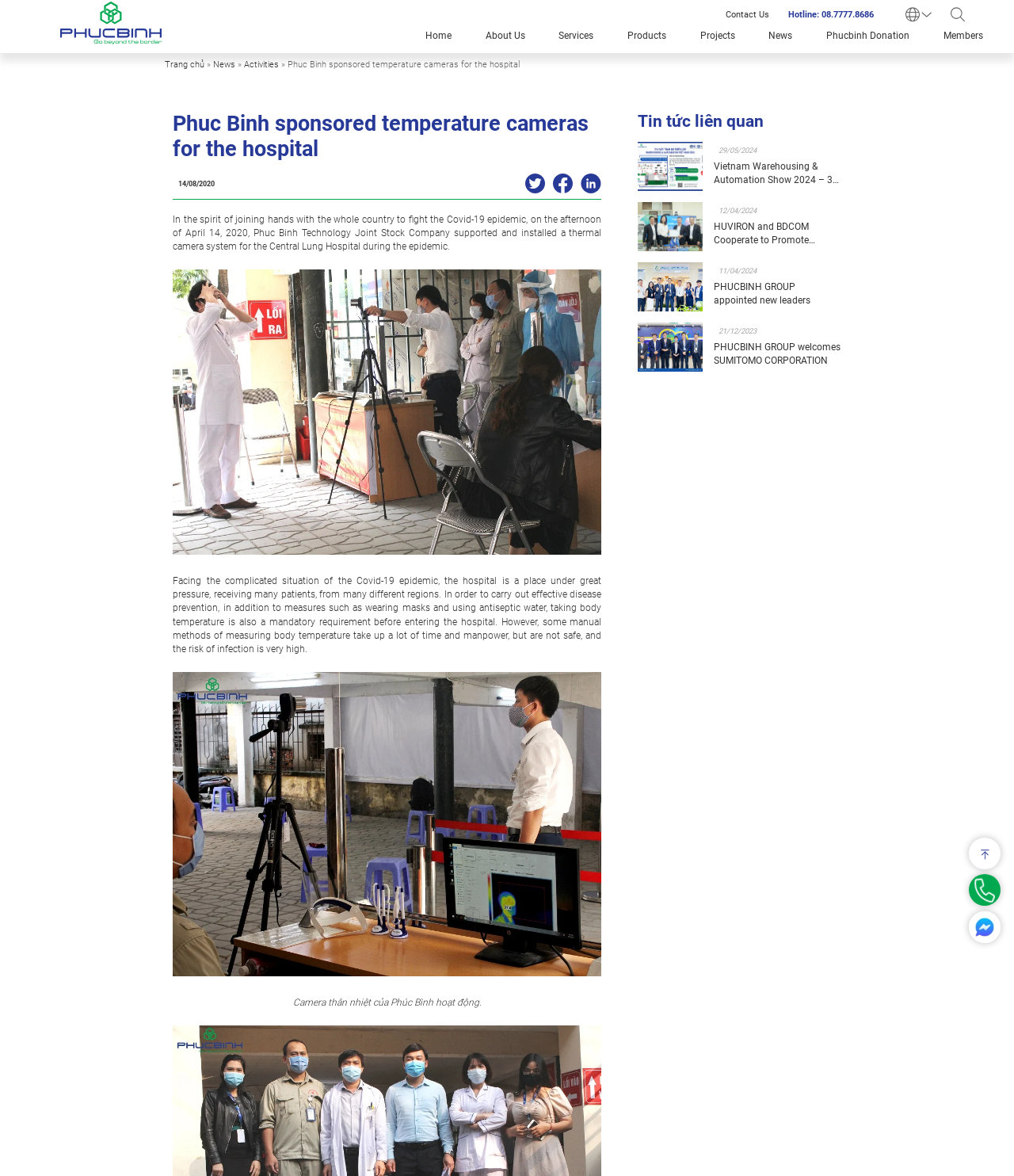What is the date when Phuc Binh Technology Joint Stock Company supported and installed the thermal camera system?
Look at the image and answer with only one word or phrase.

April 14, 2020